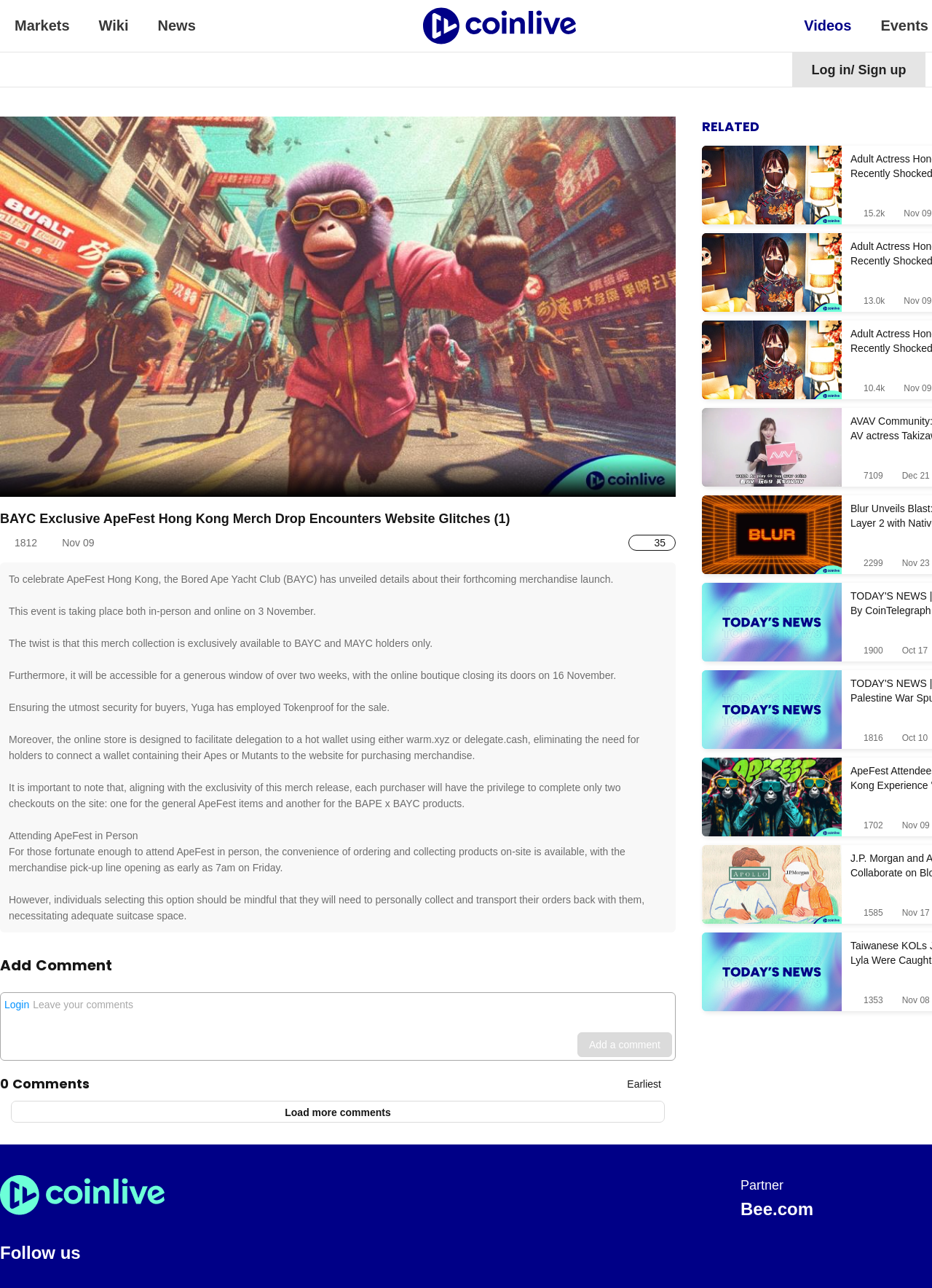Can you provide the bounding box coordinates for the element that should be clicked to implement the instruction: "Load more comments"?

[0.306, 0.859, 0.419, 0.868]